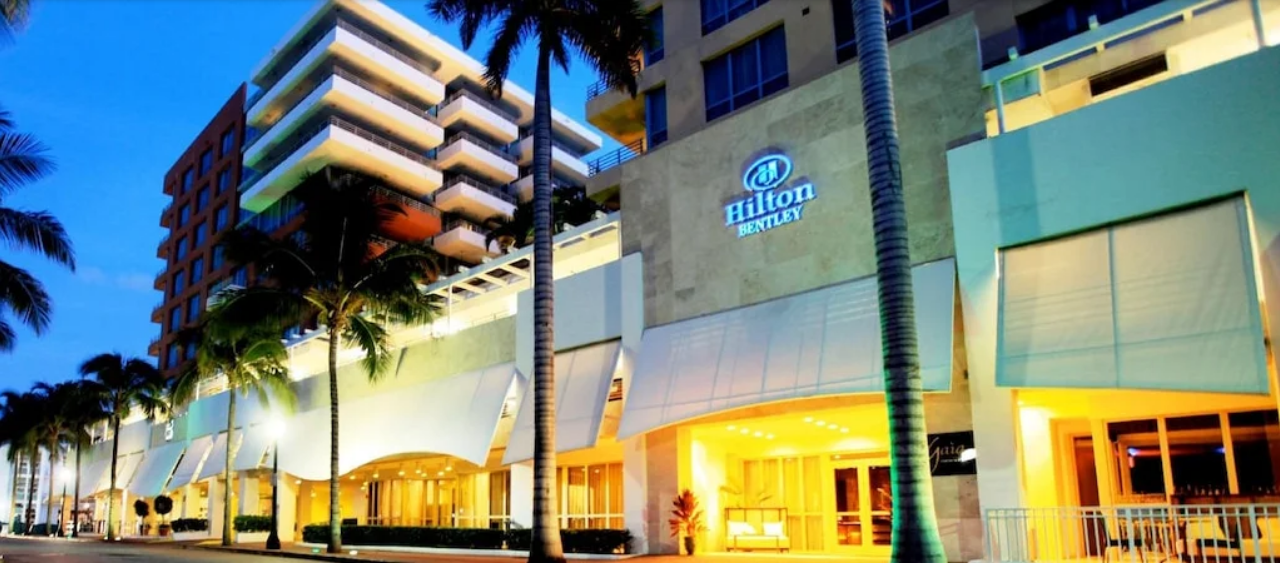What is the ambiance of the Hilton Bentley hotel?
Please give a detailed answer to the question using the information shown in the image.

The caption creates an image of a tropical ambiance by mentioning the palm trees that frame the scene. This, combined with the hotel's oceanfront location, suggests a warm and inviting atmosphere that is characteristic of tropical destinations.